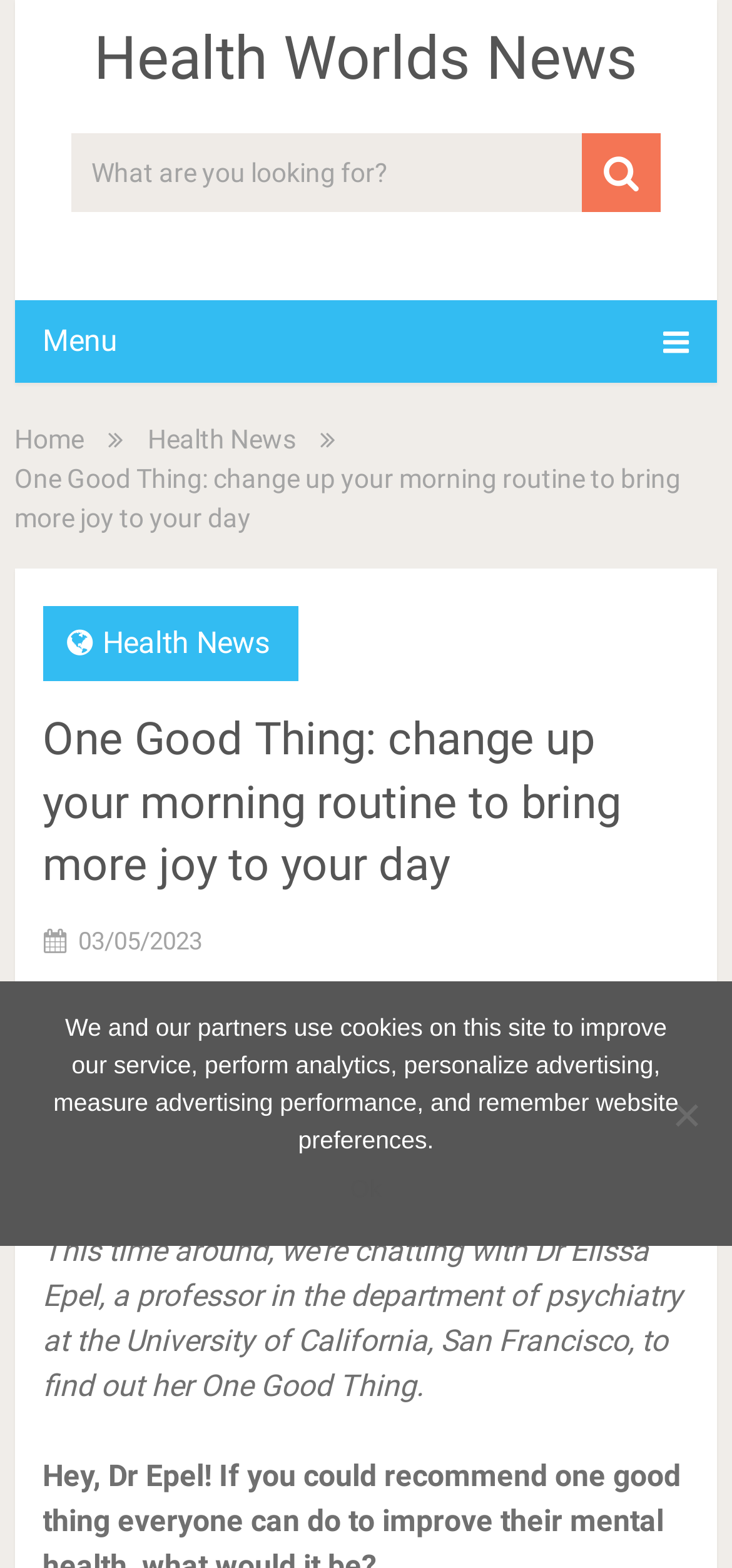Find the bounding box of the element with the following description: "Ok". The coordinates must be four float numbers between 0 and 1, formatted as [left, top, right, bottom].

[0.479, 0.747, 0.521, 0.771]